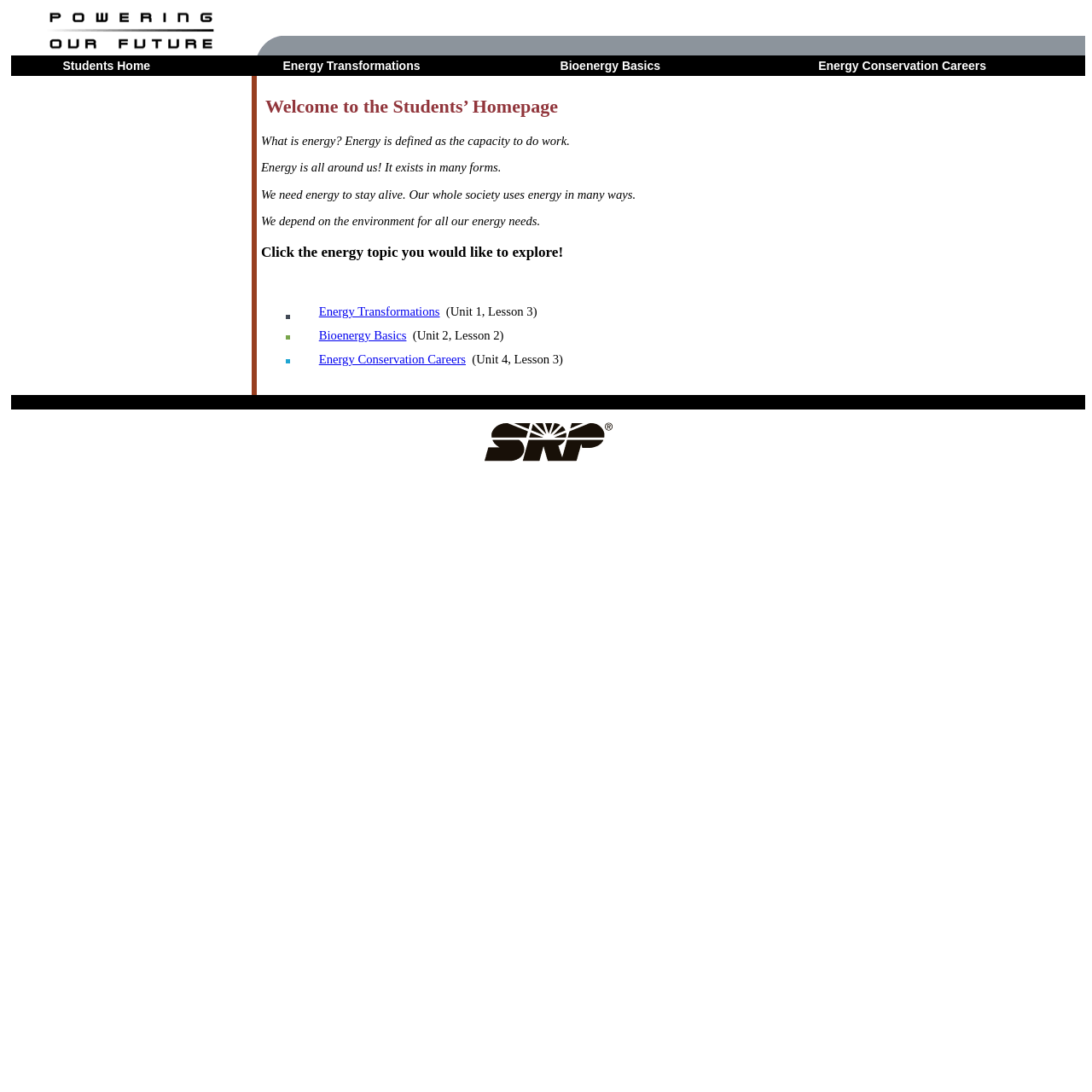Using the description: "Bioenergy Basics", determine the UI element's bounding box coordinates. Ensure the coordinates are in the format of four float numbers between 0 and 1, i.e., [left, top, right, bottom].

[0.513, 0.051, 0.605, 0.07]